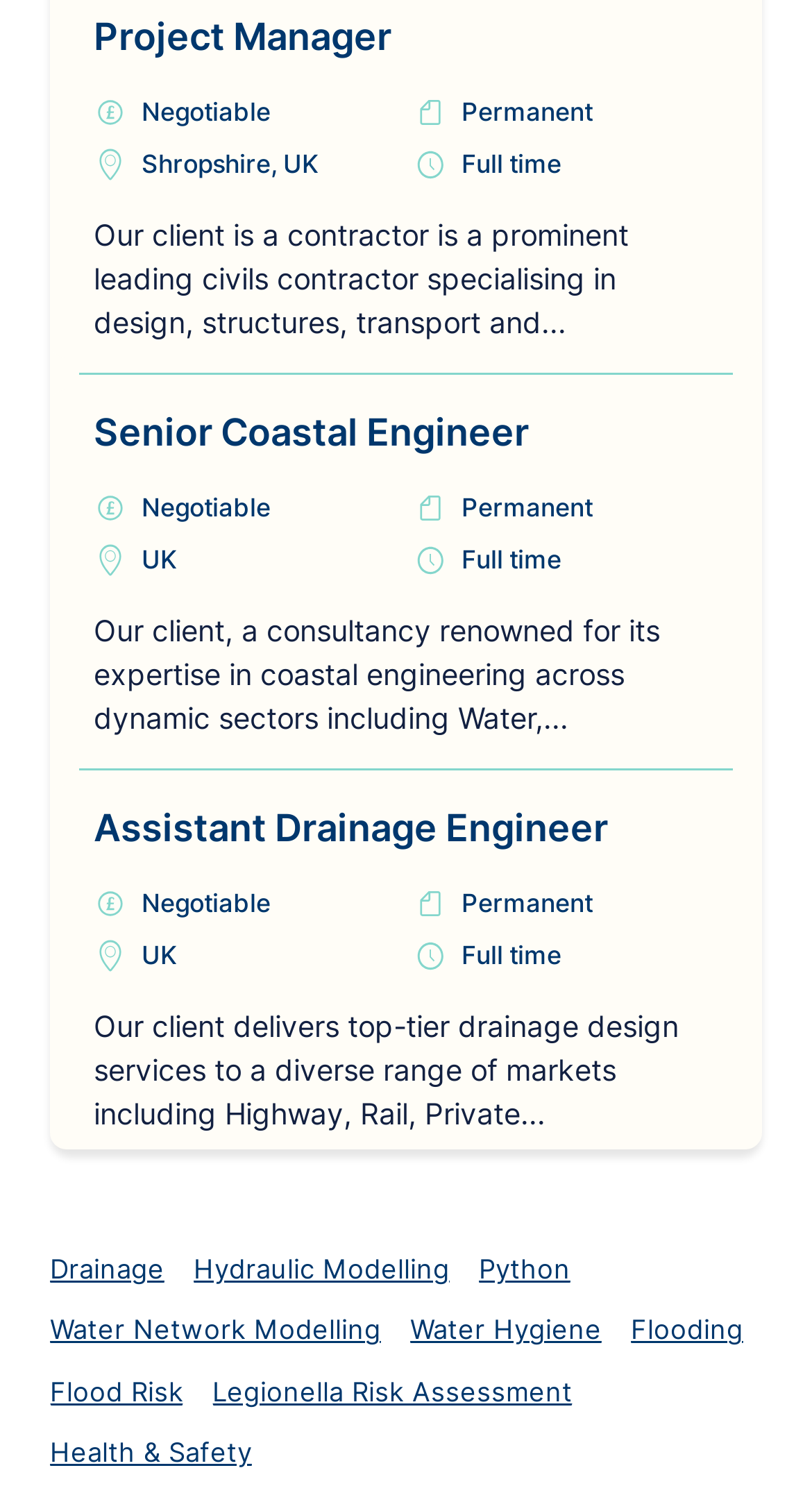Based on the image, please respond to the question with as much detail as possible:
How many links are at the bottom of the page?

I counted the number of links at the bottom of the page by looking at the links 'Drainage', 'Hydraulic Modelling', 'Python', 'Water Network Modelling', 'Water Hygiene', 'Flooding', 'Flood Risk', 'Legionella Risk Assessment', and 'Health & Safety'.